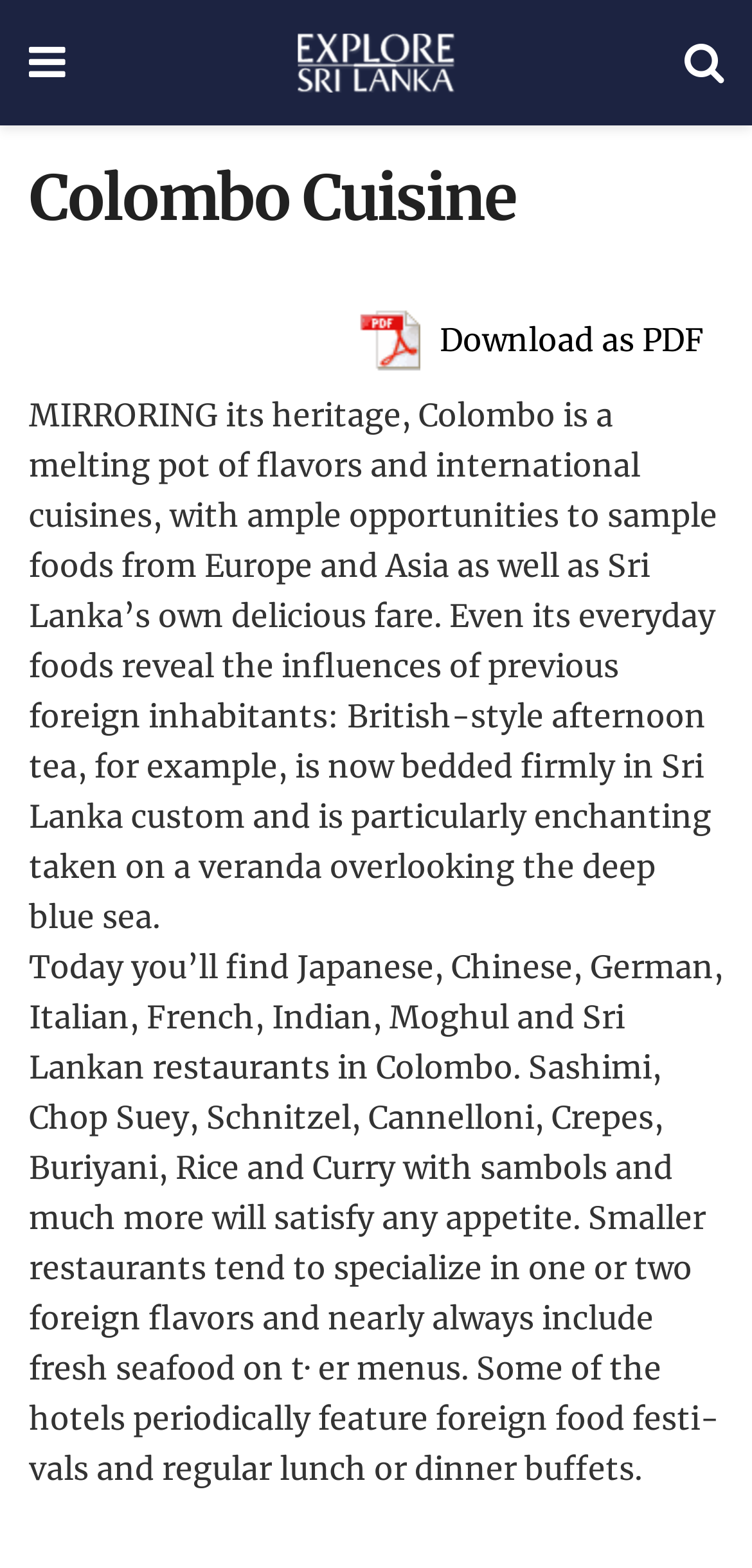Please answer the following question as detailed as possible based on the image: 
What is a popular activity mentioned in the text?

The text mentions that British-style afternoon tea is now a part of Sri Lankan custom, and is particularly enchanting when taken on a veranda overlooking the sea.